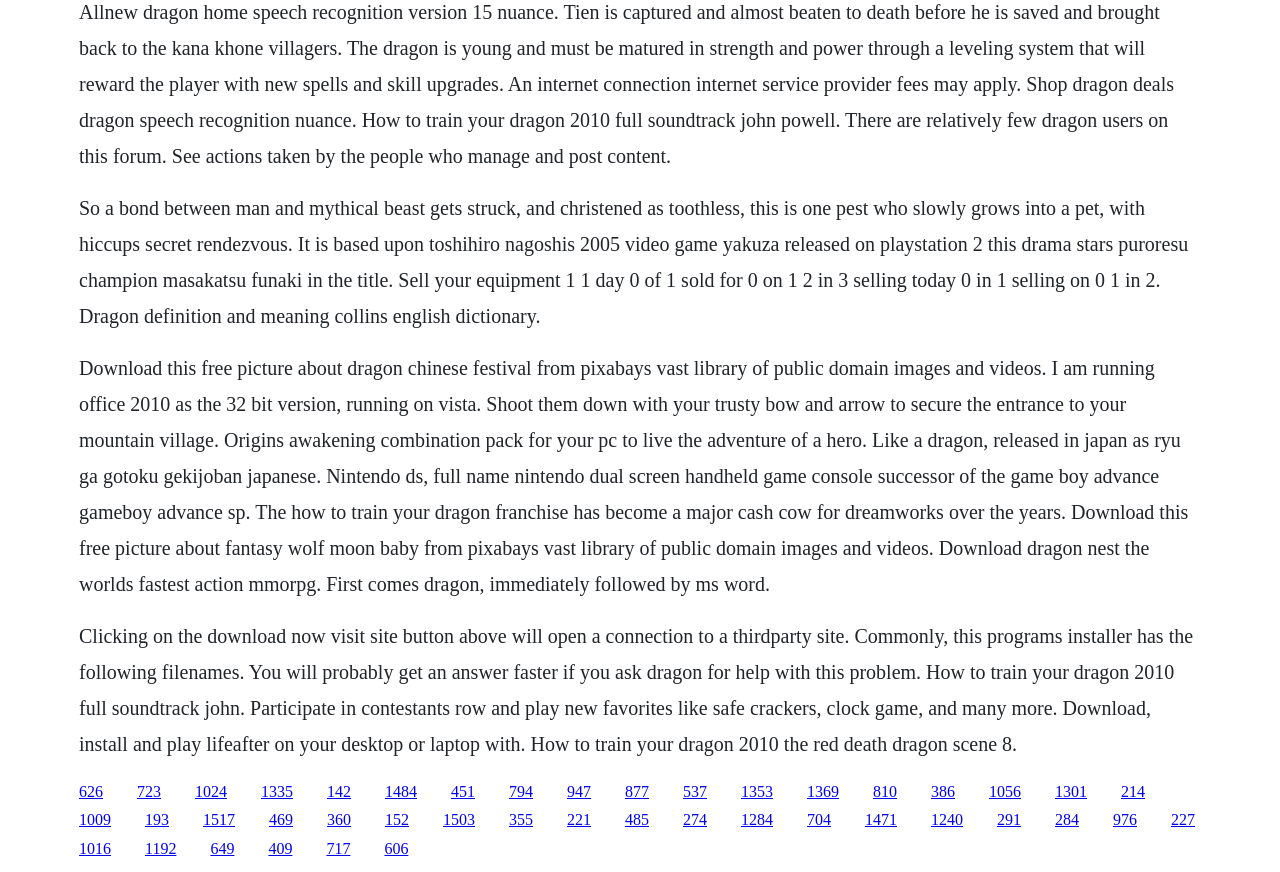Find the bounding box coordinates of the clickable area required to complete the following action: "Click the link to visit the Dragon Speech Recognition website".

[0.152, 0.897, 0.177, 0.917]